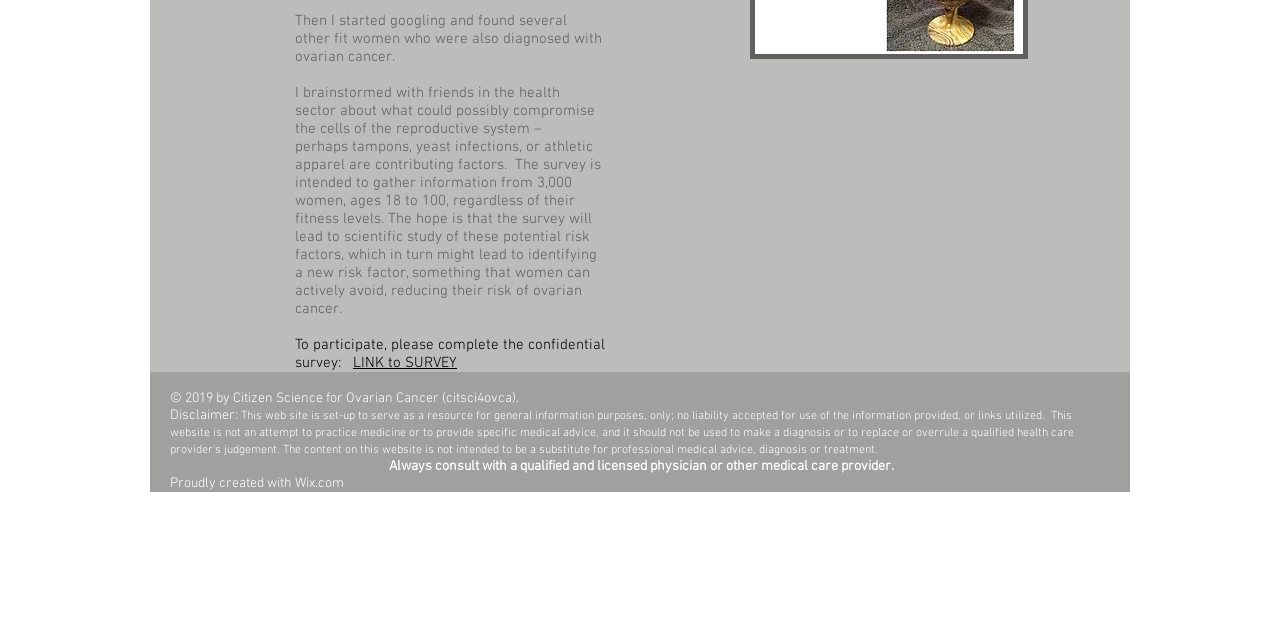For the following element description, predict the bounding box coordinates in the format (top-left x, top-left y, bottom-right x, bottom-right y). All values should be floating point numbers between 0 and 1. Description: LINK to SURVEY

[0.276, 0.553, 0.357, 0.581]